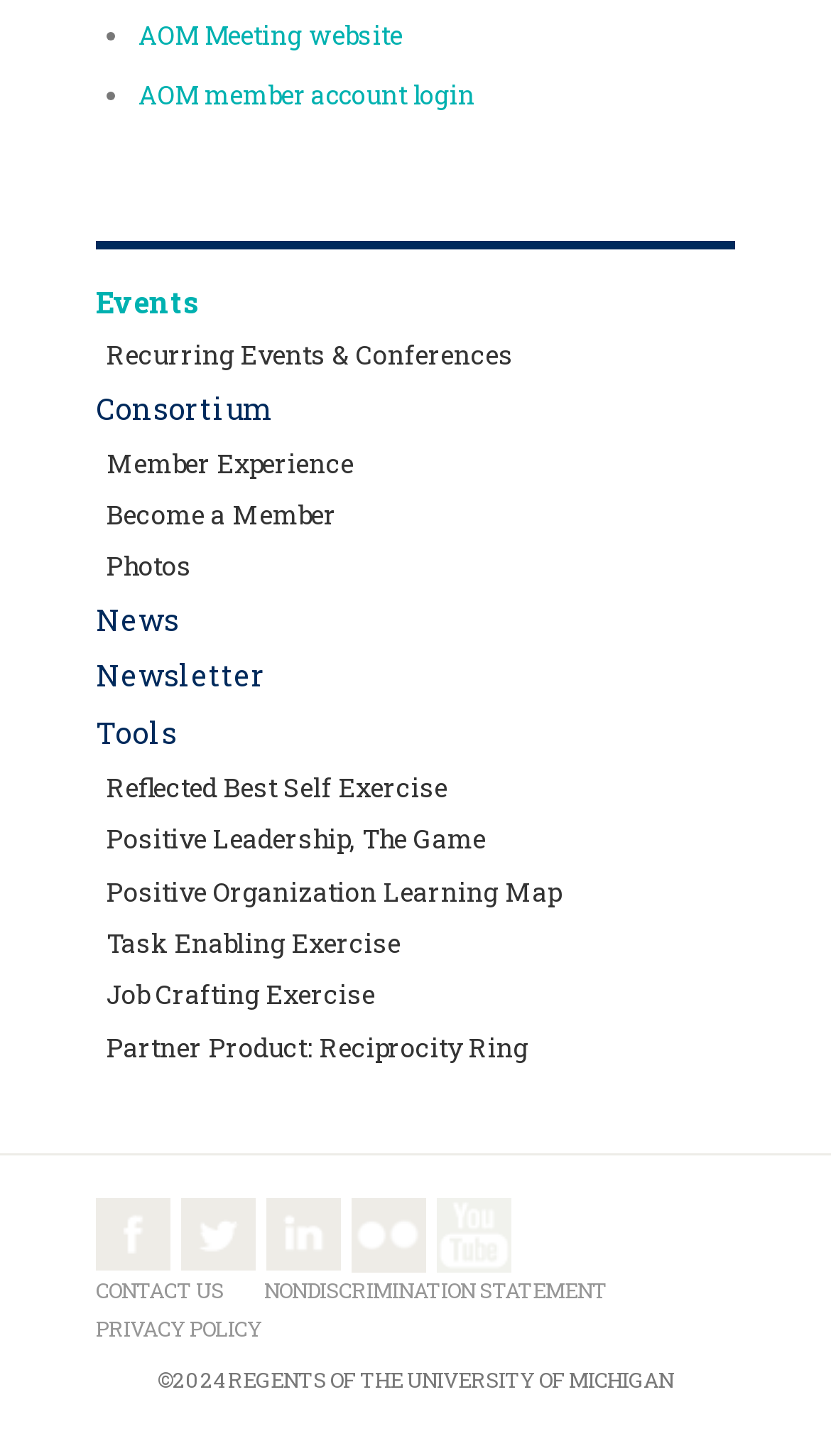How many main categories are there on the webpage?
Please look at the screenshot and answer using one word or phrase.

7